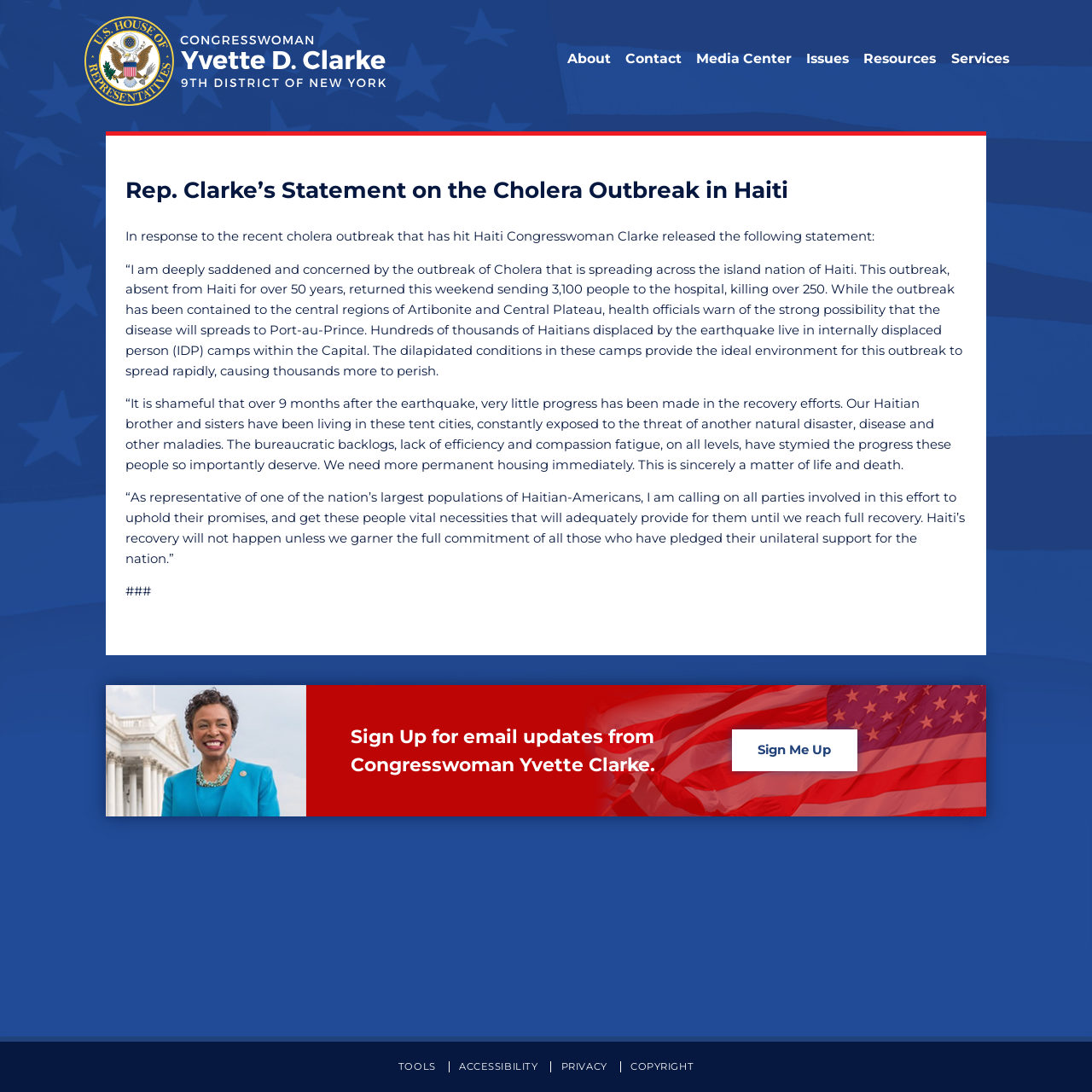Answer the question using only a single word or phrase: 
How many sections are there in the top navigation menu?

6